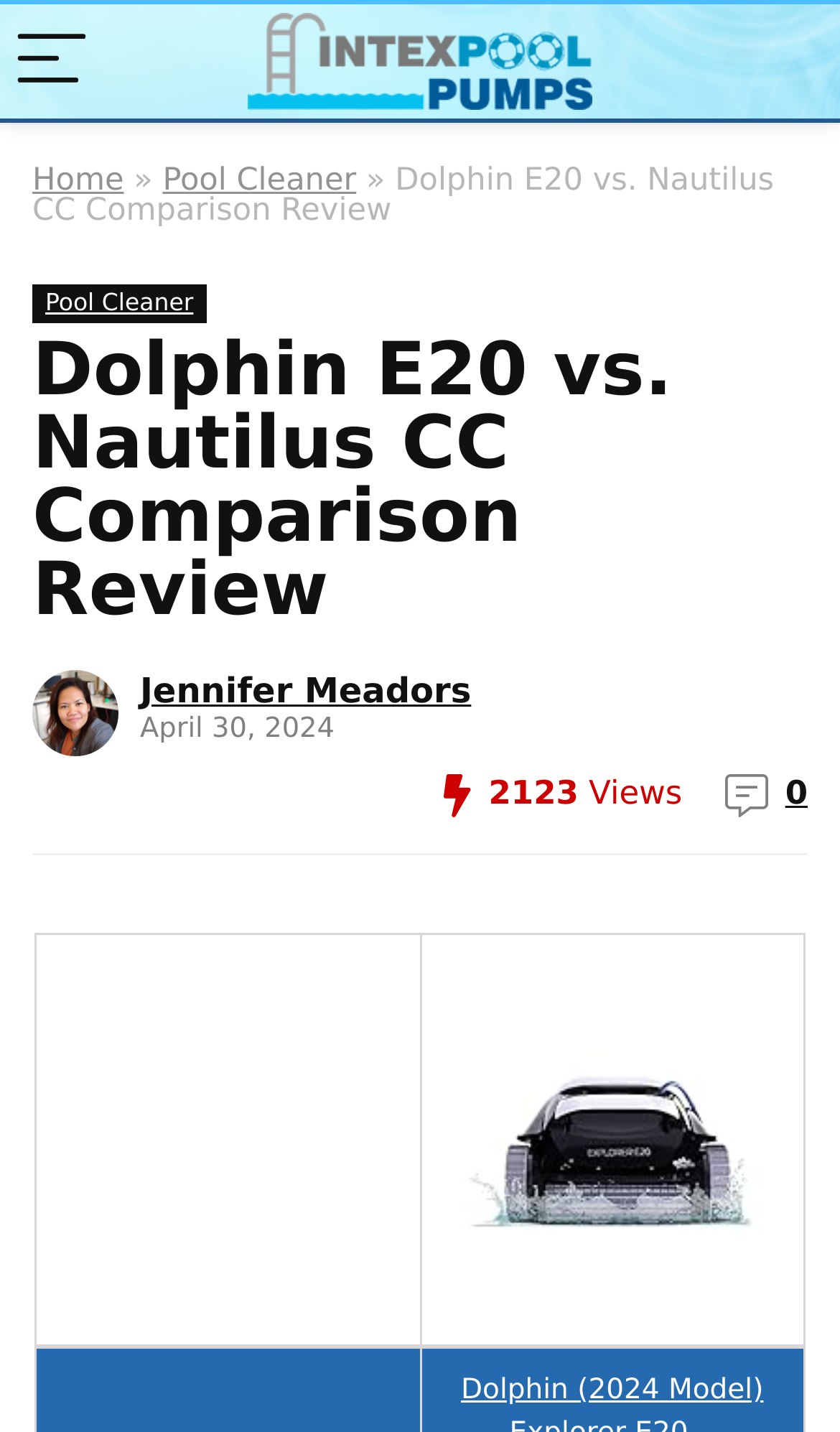Identify the main title of the webpage and generate its text content.

Dolphin E20 vs. Nautilus CC Comparison Review